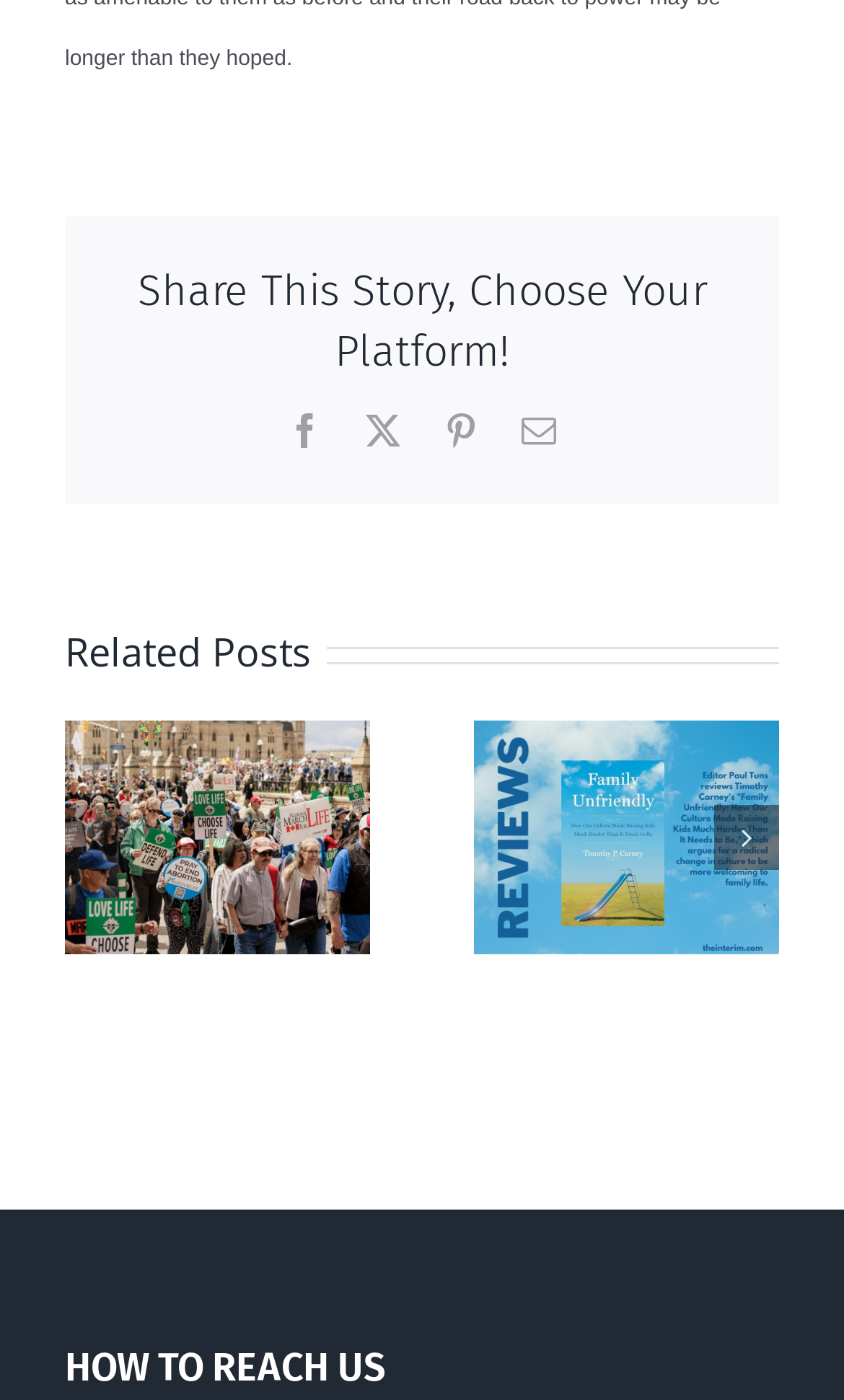Determine the bounding box for the UI element that matches this description: "Liberals slam Conservatives over abortion".

[0.756, 0.455, 0.849, 0.511]